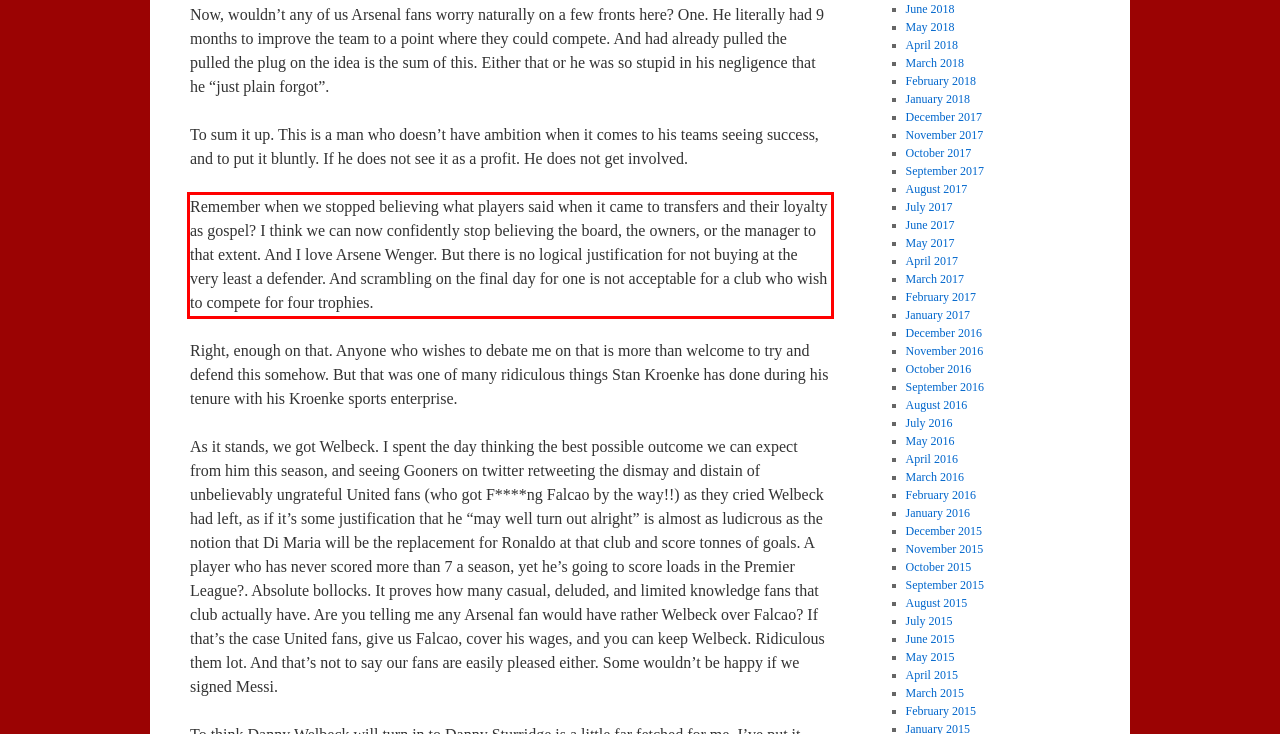You have a screenshot with a red rectangle around a UI element. Recognize and extract the text within this red bounding box using OCR.

Remember when we stopped believing what players said when it came to transfers and their loyalty as gospel? I think we can now confidently stop believing the board, the owners, or the manager to that extent. And I love Arsene Wenger. But there is no logical justification for not buying at the very least a defender. And scrambling on the final day for one is not acceptable for a club who wish to compete for four trophies.